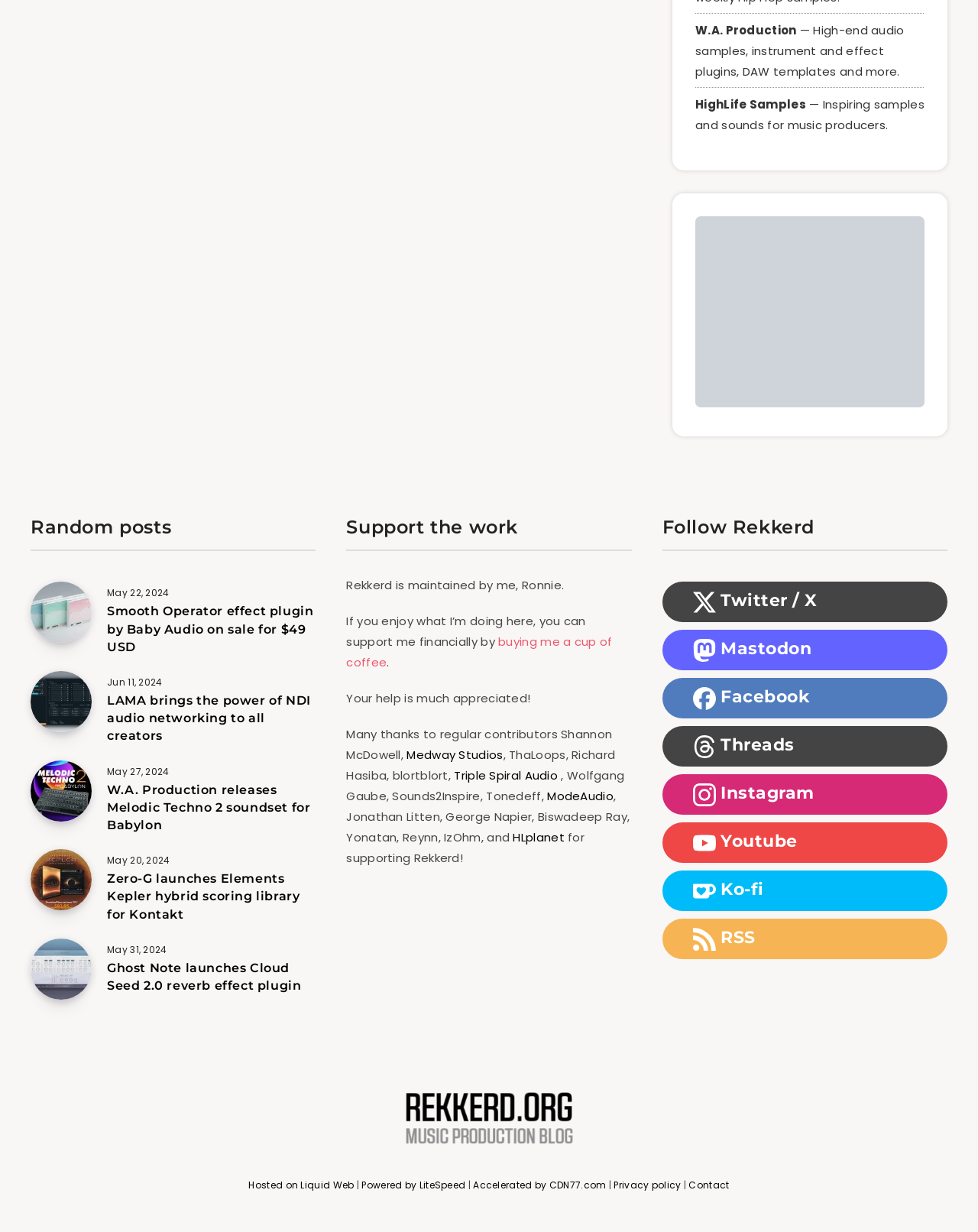Please identify the coordinates of the bounding box for the clickable region that will accomplish this instruction: "Visit the Rekkerd.org website".

[0.409, 0.92, 0.591, 0.94]